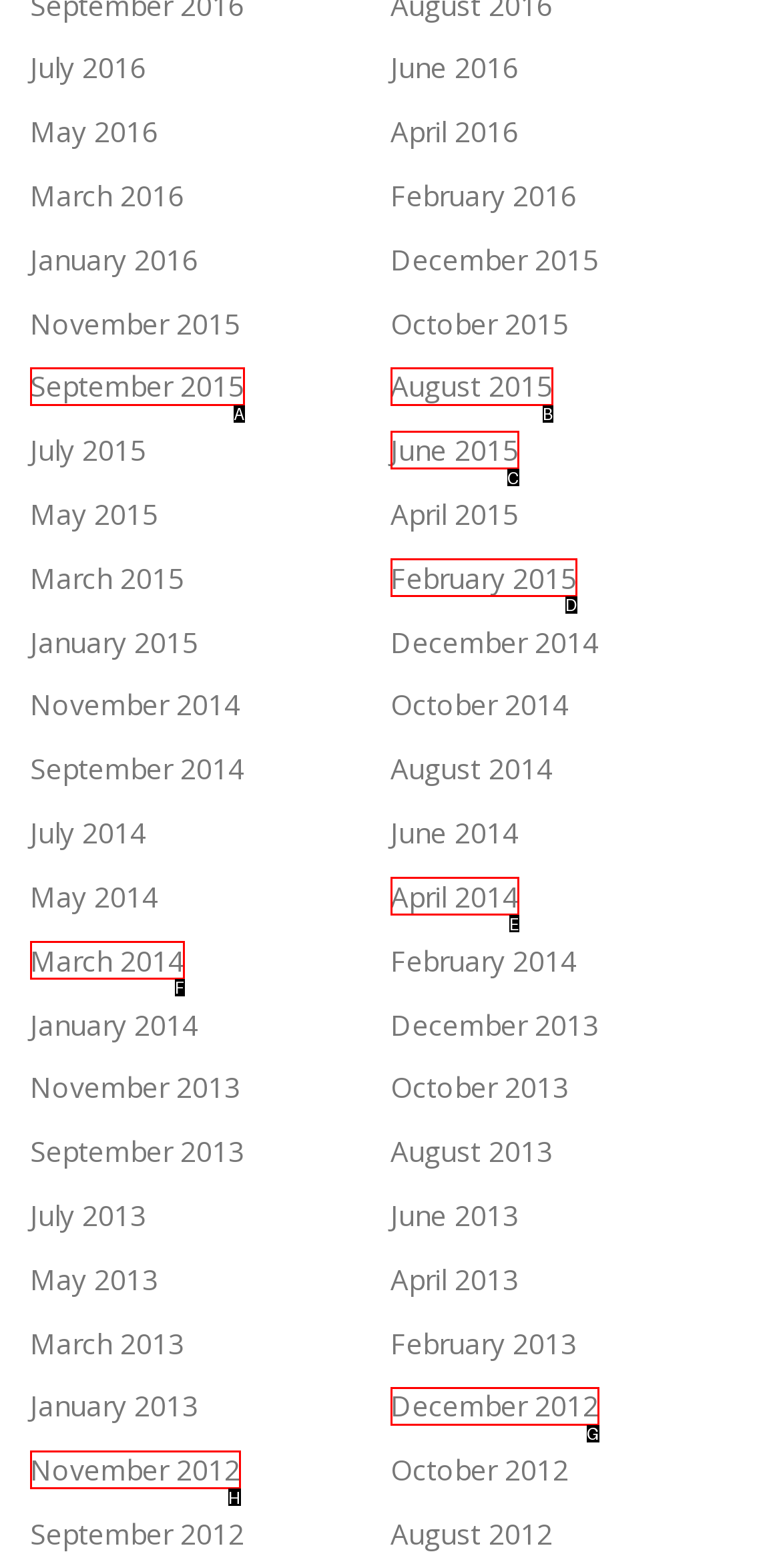Identify the UI element that corresponds to this description: June 2015
Respond with the letter of the correct option.

C